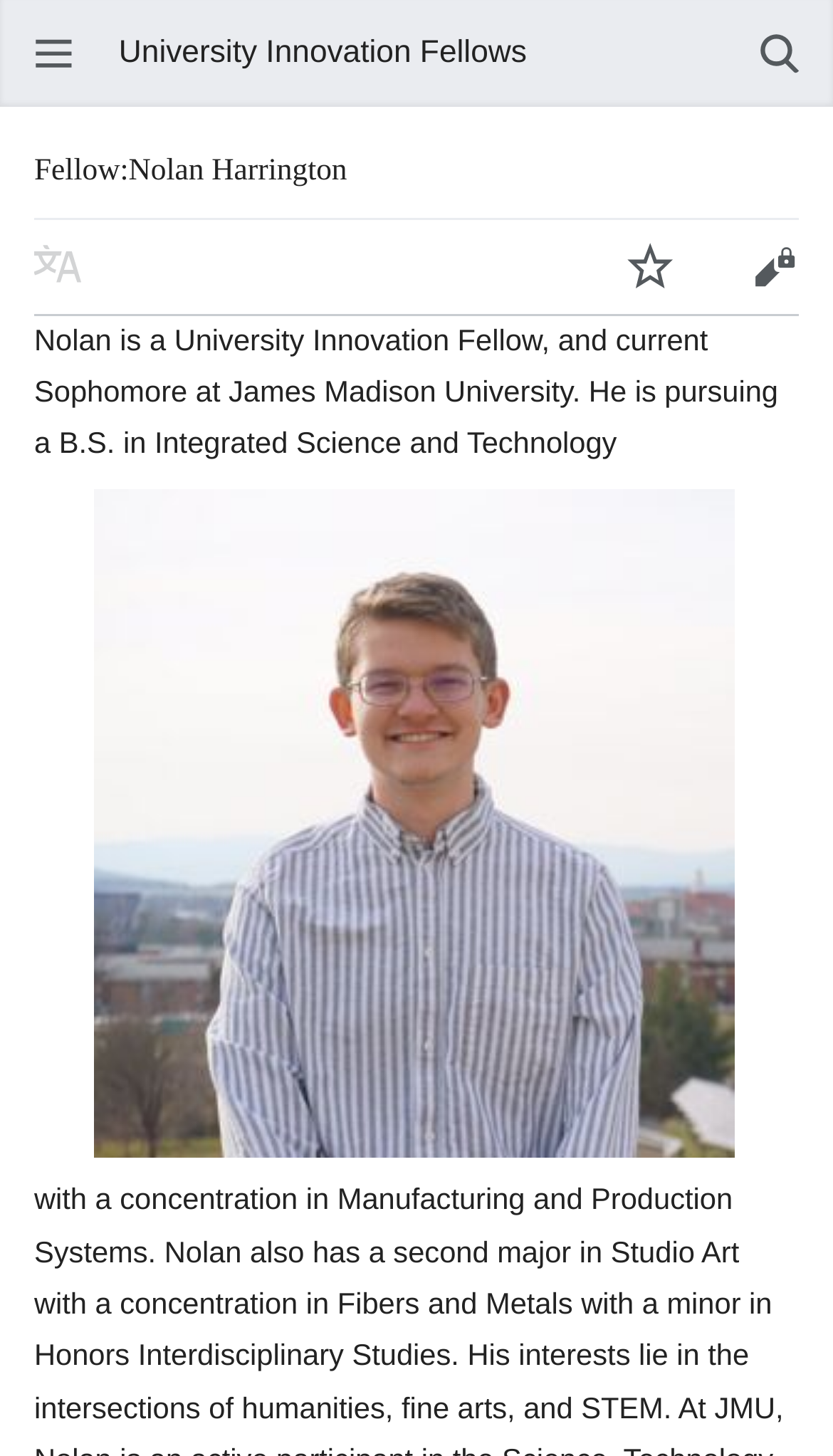Please answer the following query using a single word or phrase: 
What is Nolan pursuing at James Madison University?

B.S. in Integrated Science and Technology